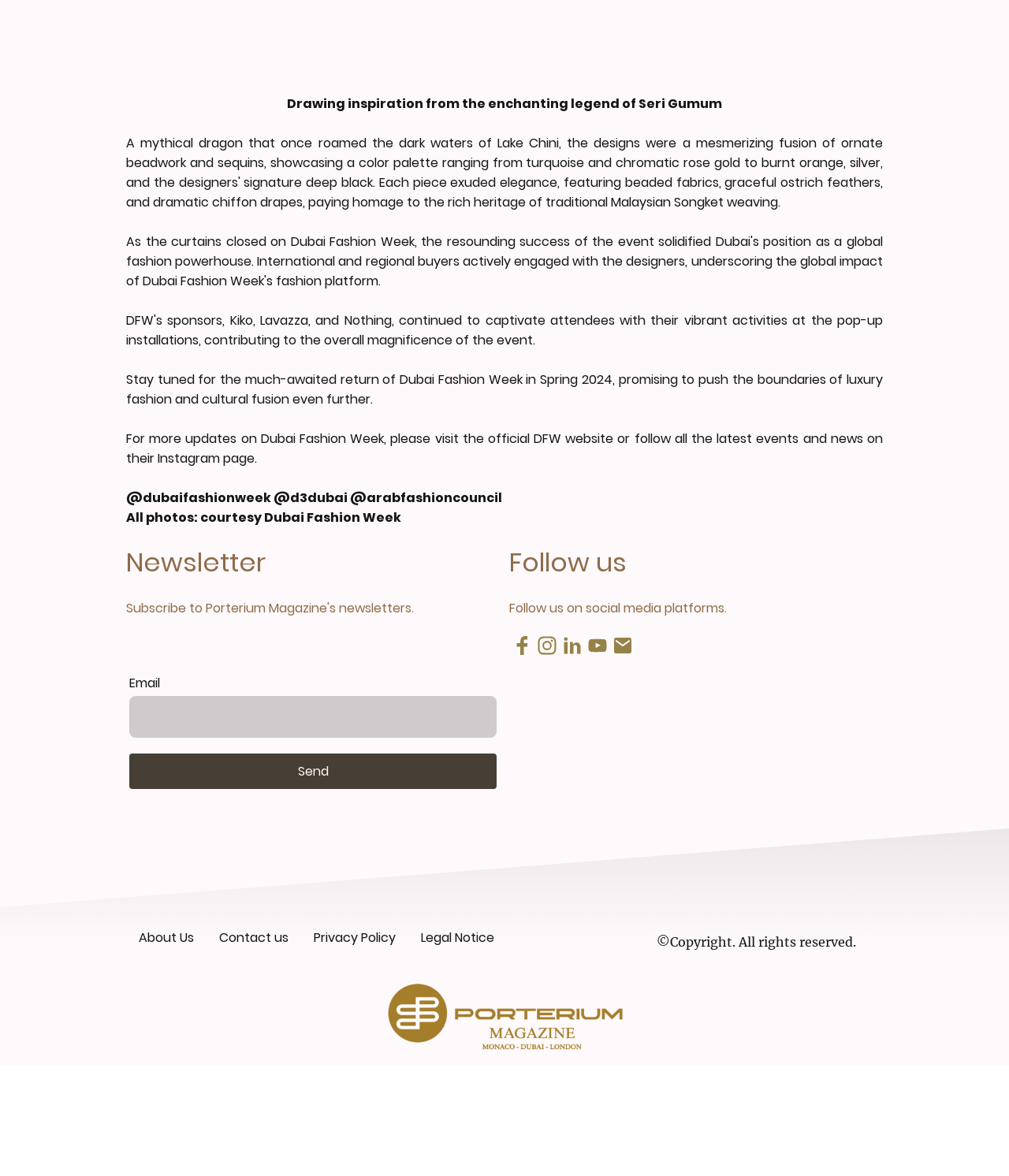What is the logo linked to?
Can you provide an in-depth and detailed response to the question?

The logo is linked to a webpage or website, as indicated by the link element with the text 'Logo' and the image element with the same description.